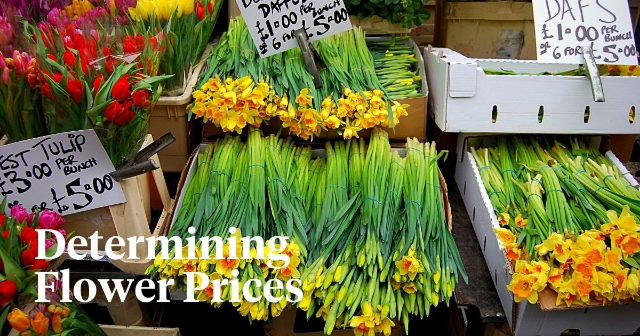Look at the image and give a detailed response to the following question: What is the price of a bunch of tulips?

The hand-written price tag on one of the wooden crates explicitly states 'Best Tulip £3.00 per bunch', indicating the cost of a bunch of tulips.